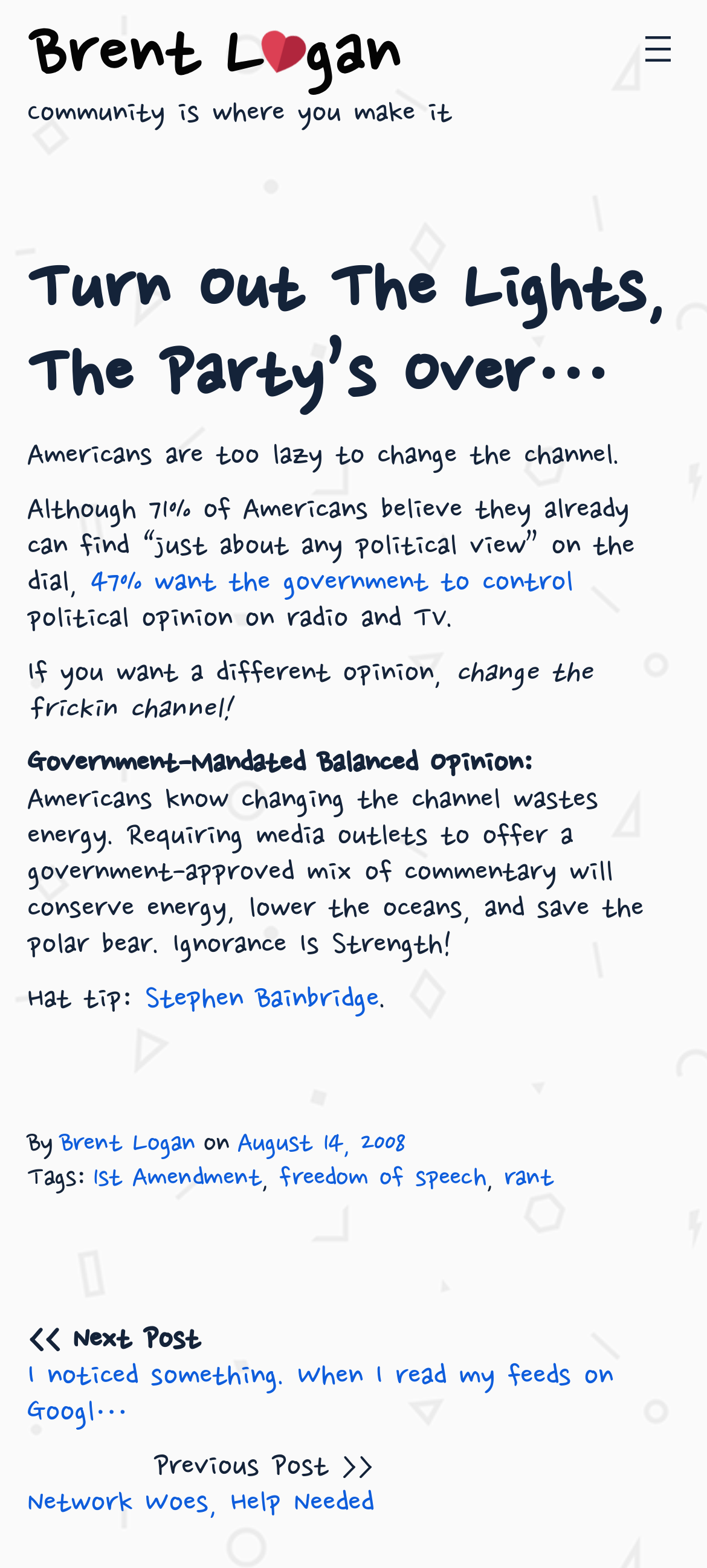Please pinpoint the bounding box coordinates for the region I should click to adhere to this instruction: "Read the post by Stephen Bainbridge".

[0.205, 0.627, 0.536, 0.65]